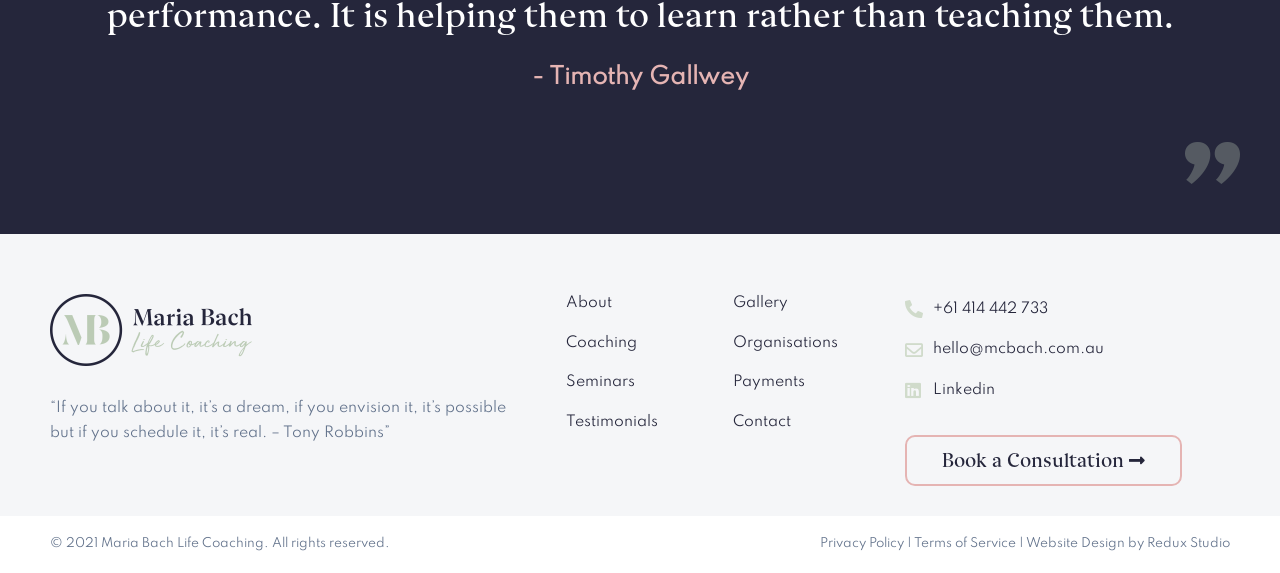Please determine the bounding box coordinates for the element that should be clicked to follow these instructions: "Check the Testimonials".

[0.442, 0.722, 0.514, 0.75]